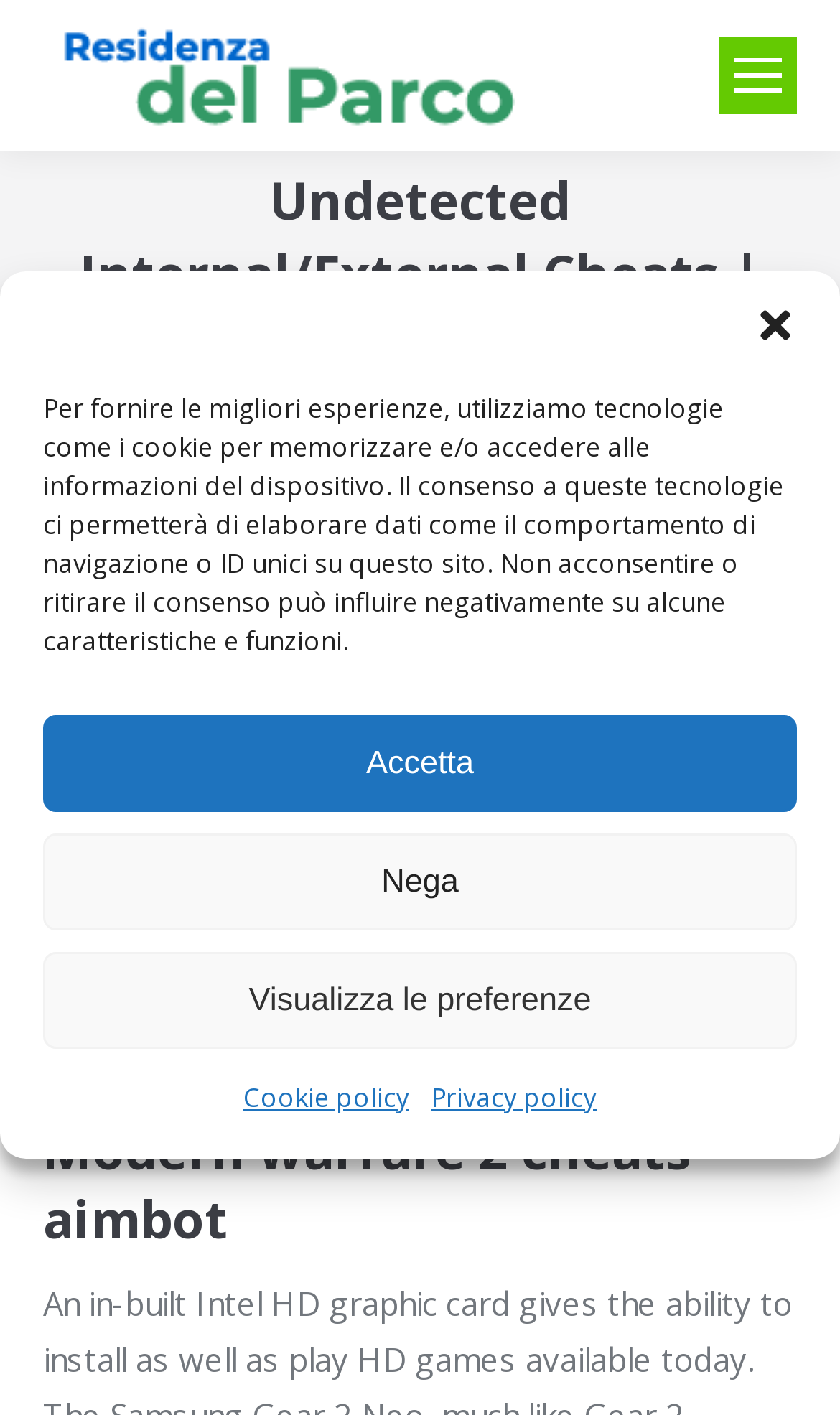Describe all visible elements and their arrangement on the webpage.

The webpage appears to be a gaming-related website, specifically focused on cheats and hacks for Modern Warfare 2. At the top of the page, there is a dialog box for managing cookie consent, which includes buttons to accept, decline, or view preferences. Below this dialog box, there is a mobile menu icon and a link to the website's homepage, "Residenza del Parco".

The main content of the page is divided into two sections. The first section has a heading that reads "Undetected Internal/External Cheats | Spinbot, Fake Duck, ESP" and includes a list of cheats and hacks, such as Simulator, Trigger hack, Hwid spoofer, Autofarm, Fake walk, Anti-cheat, Server blocker, Rapid fire, and Cheaters. Each item in the list is a link, and they are separated by bullet points.

The second section has a heading that reads "Modern warfare 2 cheats aimbot" and appears to be a separate section focused on cheats for Modern Warfare 2. At the bottom of the page, there is a link to return to the top of the page.

There are a total of 7 buttons on the page, including the cookie consent dialog box buttons and the mobile menu icon. There are also 14 links on the page, including the homepage link, the list of cheats and hacks, and the Modern Warfare 2 cheats link. The page also includes 2 images, one of which is the website's logo, "Residenza del Parco".